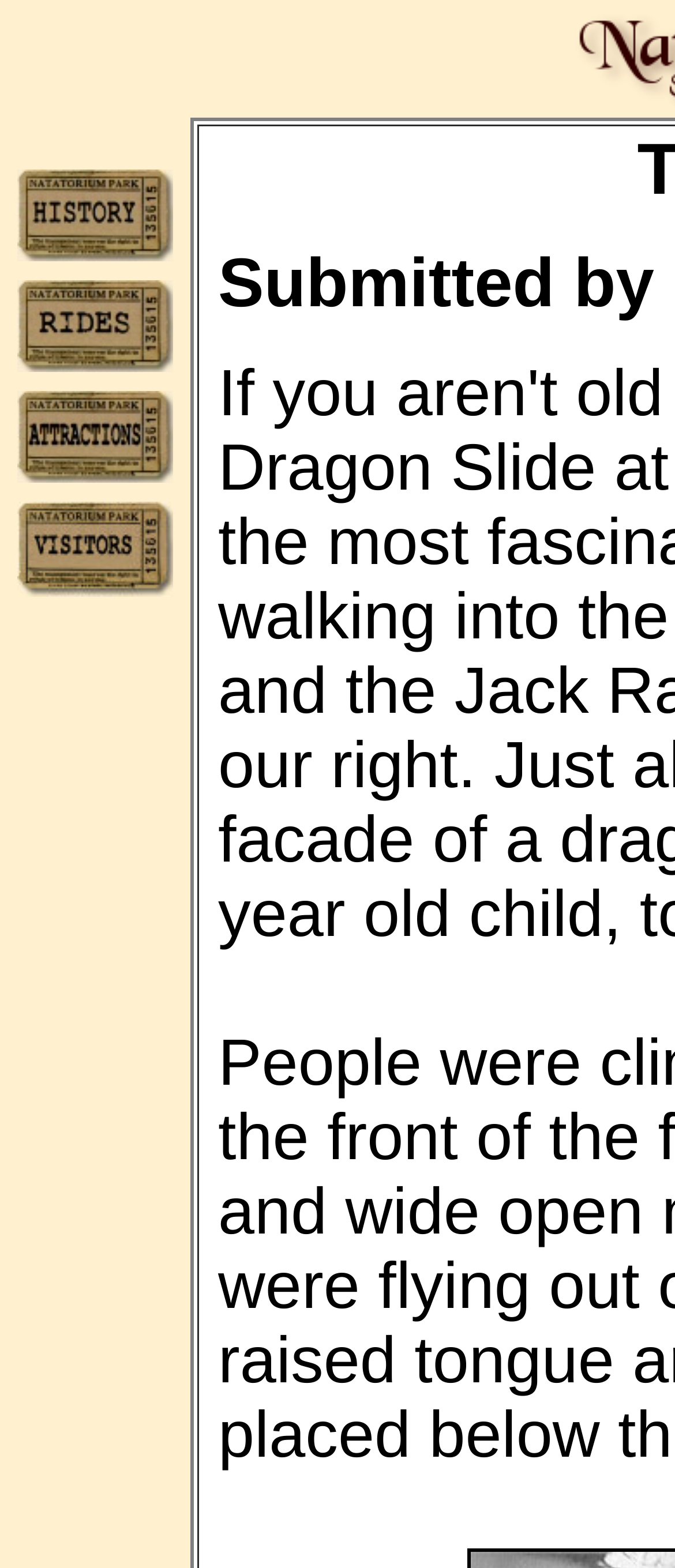What is the name of the park?
Please provide a comprehensive and detailed answer to the question.

The name of the park can be inferred from the title of the webpage, 'Spokane's Natatorium Park - The Dragon Slide', which suggests that the webpage is about a park called Natatorium Park in Spokane, Washington.